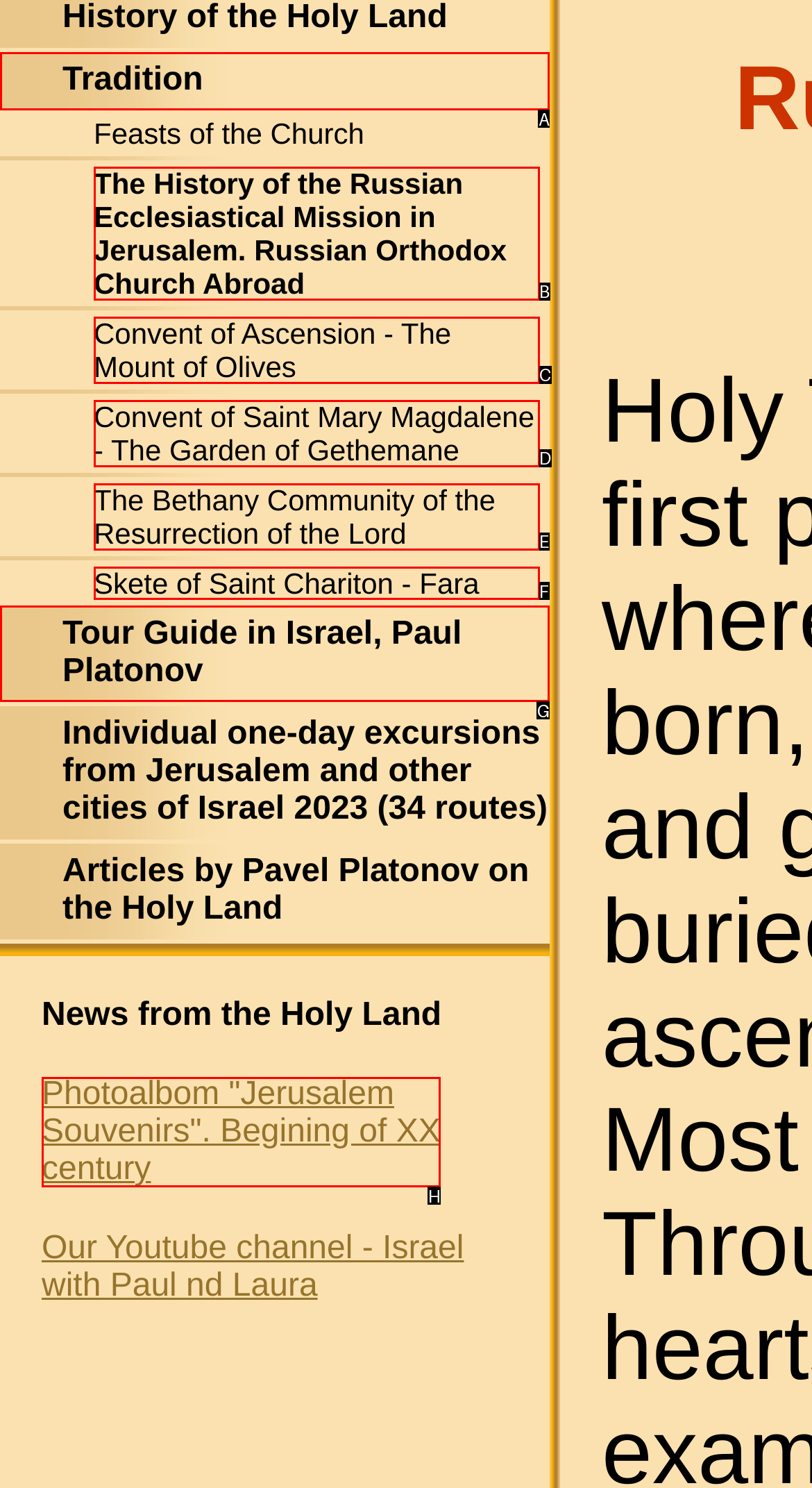Find the option that fits the given description: Tradition
Answer with the letter representing the correct choice directly.

A